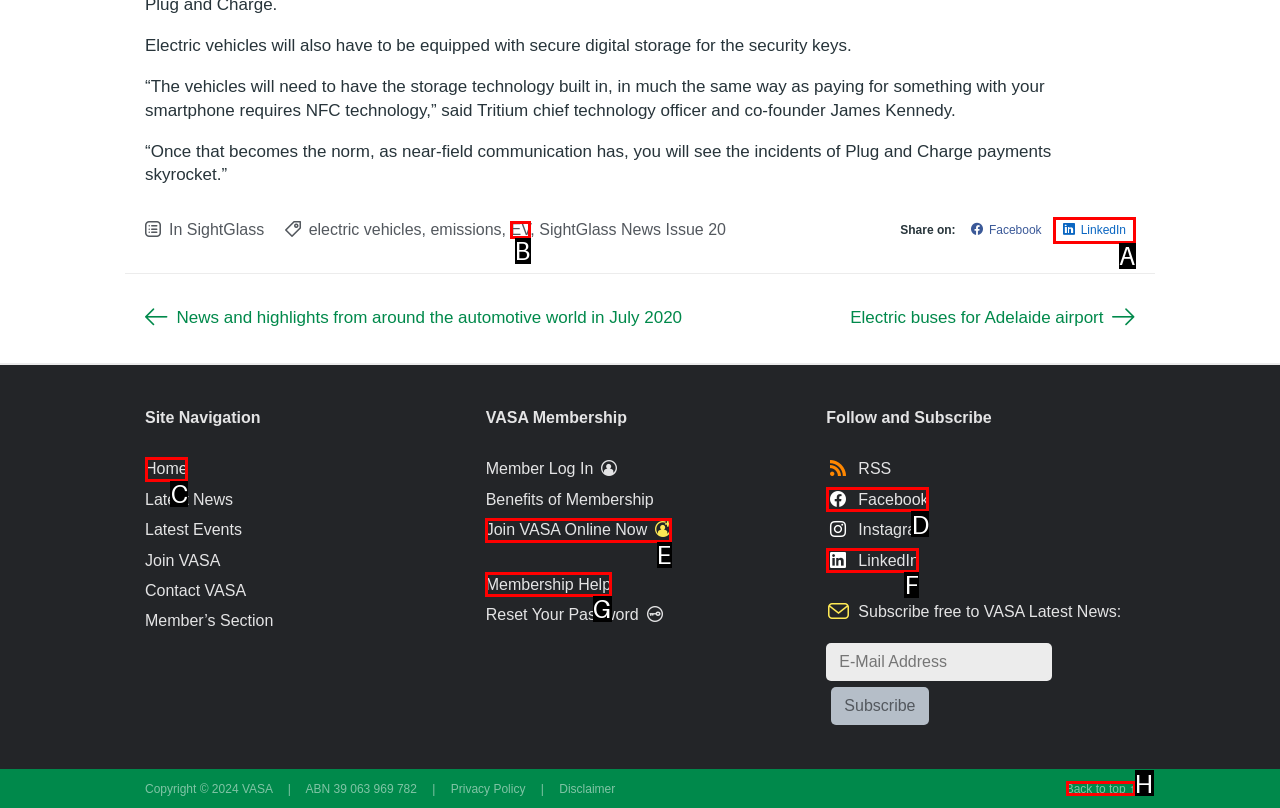Identify the correct letter of the UI element to click for this task: Click on the 'Back to top' link
Respond with the letter from the listed options.

H